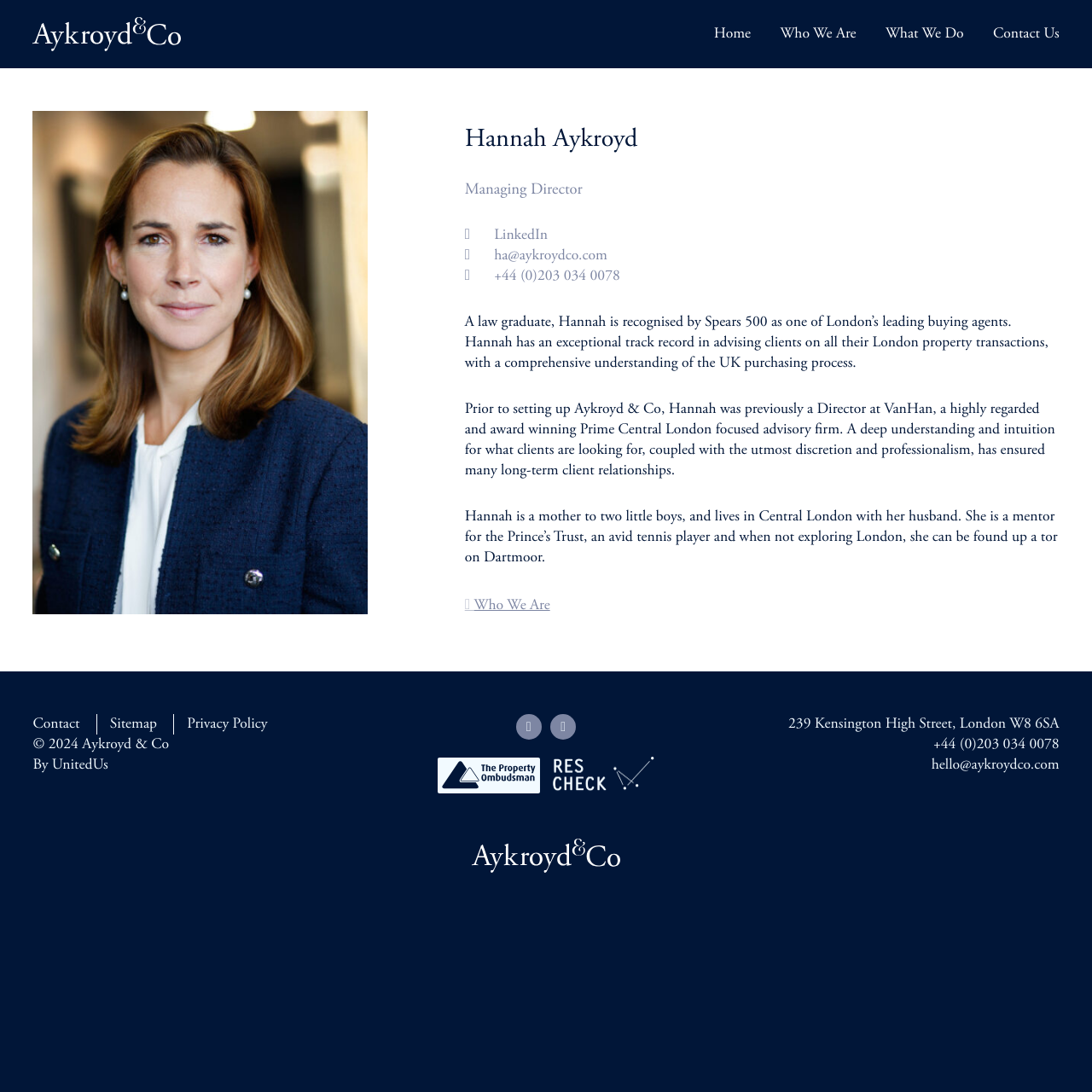What is the name of the company Hannah founded?
Please provide a comprehensive answer based on the information in the image.

The webpage mentions that Hannah is the managing director of Aykroyd & Co, which implies that she is the founder of the company. This is further supported by the fact that the company's name is mentioned in the navigation menu and the footer section of the webpage.